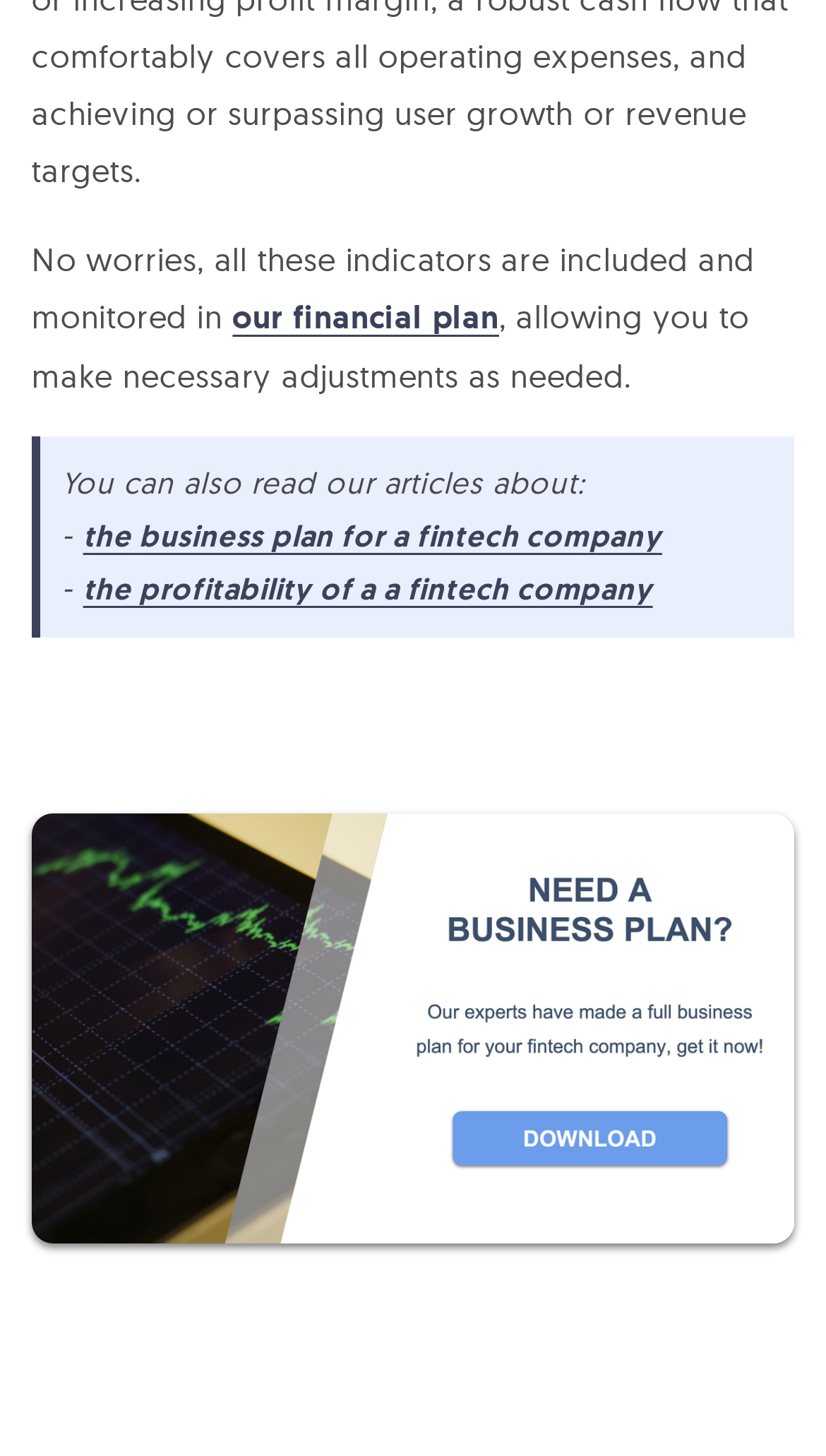What is the purpose of the financial plan?
Using the image as a reference, answer the question with a short word or phrase.

Make adjustments